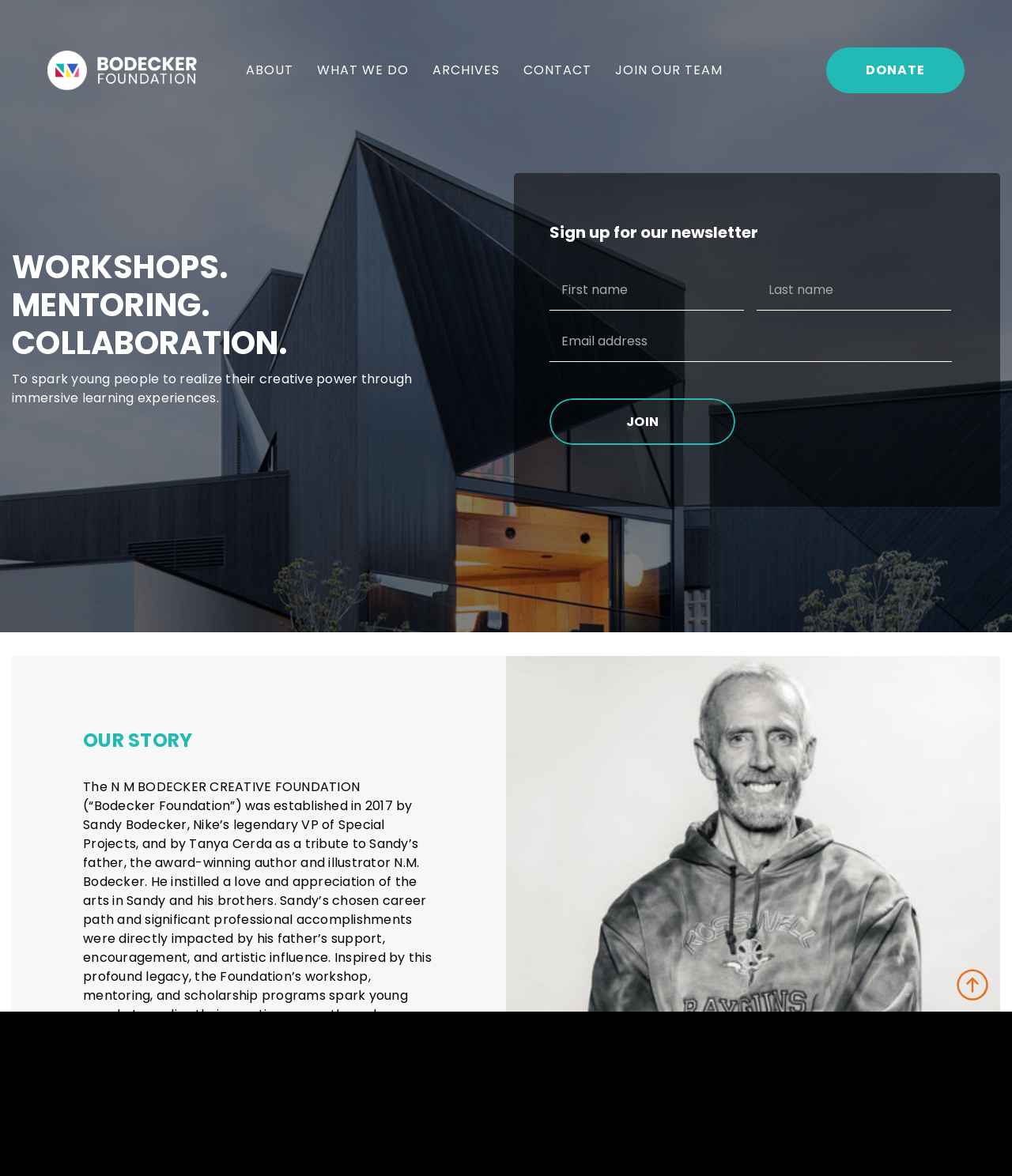Respond with a single word or phrase to the following question:
What is the main navigation menu orientation?

horizontal